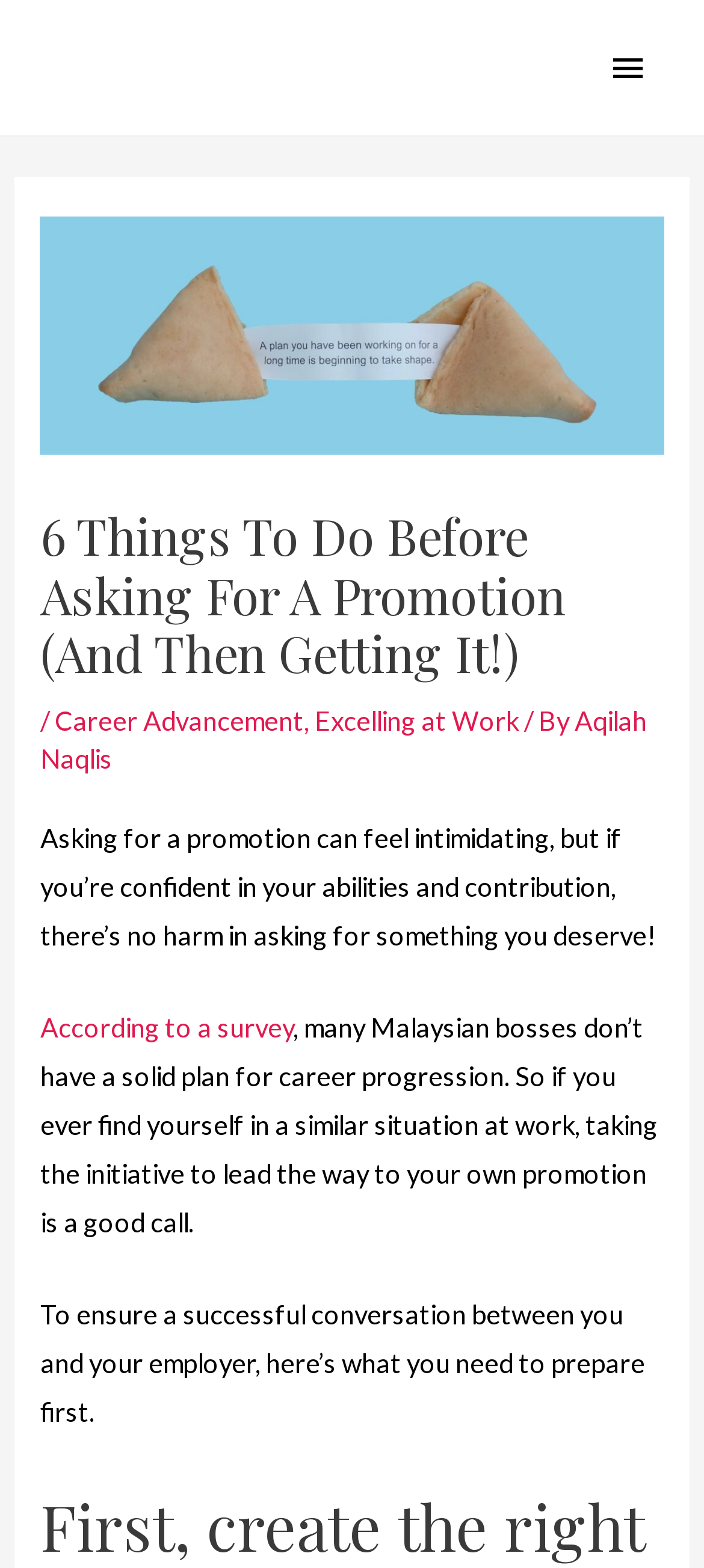Give a one-word or short-phrase answer to the following question: 
What is the author of the article?

Aqilah Naqlis